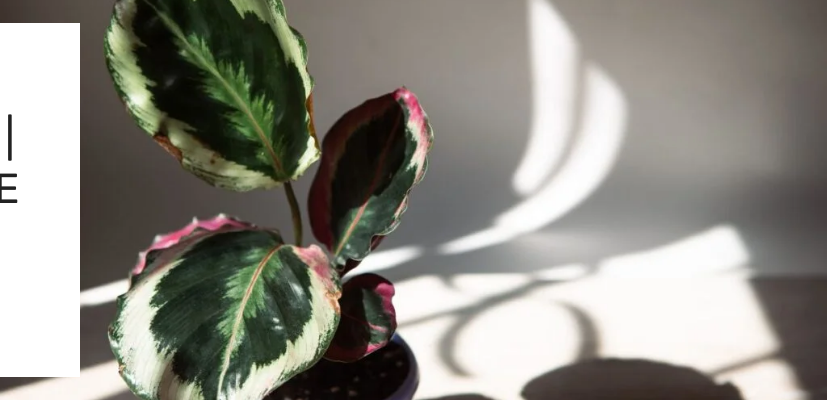Where is the plant native to?
Utilize the information in the image to give a detailed answer to the question.

According to the caption, the Calathea Roseopicta is native to the Brazilian rainforest, indicating its origin and natural habitat.